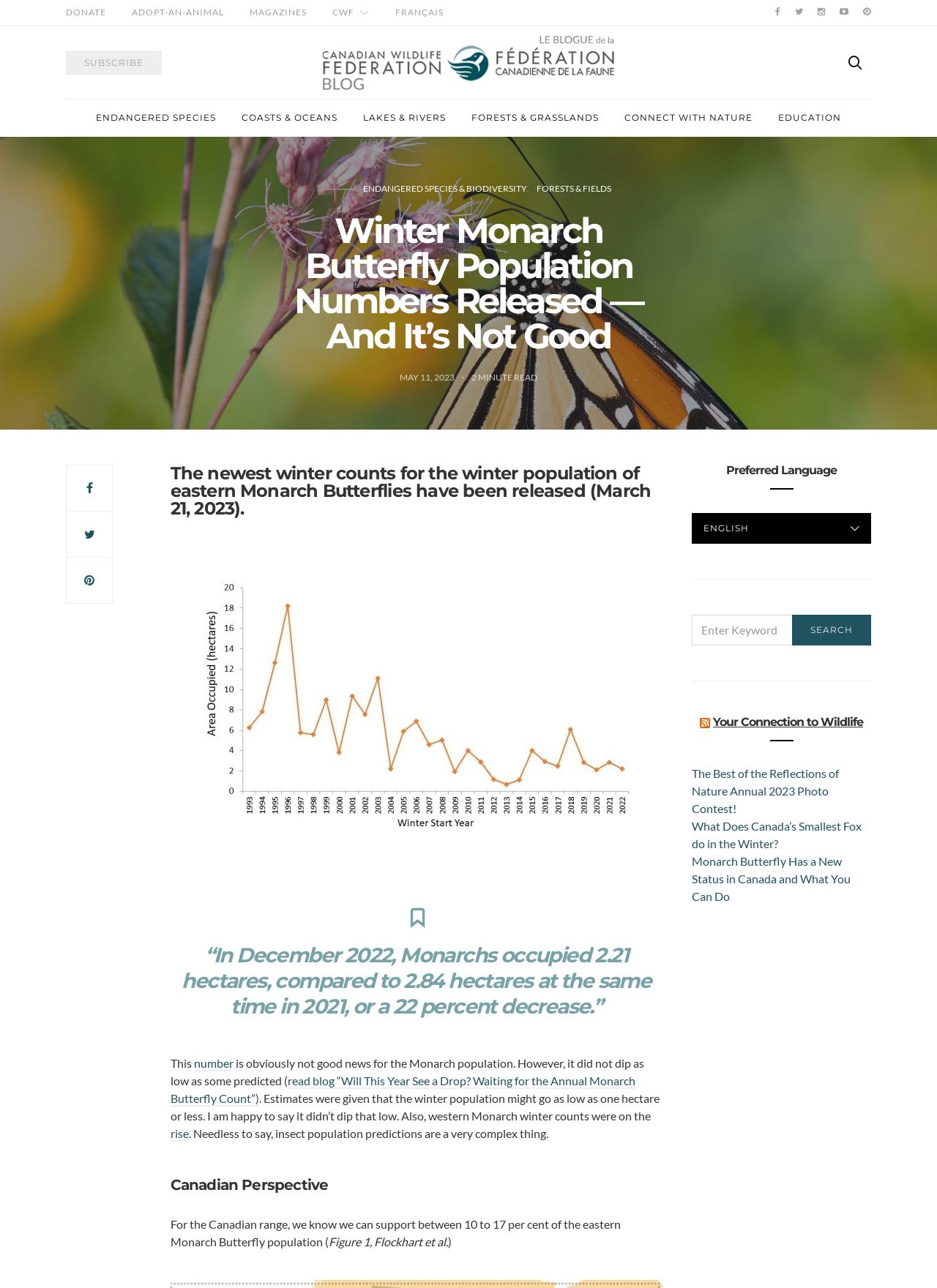Describe all the key features and sections of the webpage thoroughly.

The webpage is about the Winter Monarch Butterfly Population Numbers Released, with a focus on the decline of the eastern Monarch Butterfly population. At the top, there are several links to different sections of the website, including "DONATE", "ADOPT-AN-ANIMAL", and "MAGAZINES". Below these links, there is a heading that reads "Winter Monarch Butterfly Population Numbers Released — And It’s Not Good". 

To the right of the heading, there is a time stamp indicating that the article was published on May 11, 2023, and that it is a 2-minute read. Below the heading, there is a block of text that discusses the decline of the Monarch Butterfly population, citing a 22% decrease from the previous year. The text also mentions that the population did not dip as low as some predicted.

Further down the page, there is a section titled "Canadian Perspective", which discusses the Canadian range of the eastern Monarch Butterfly population. There is also a section with links to other articles, including "The Best of the Reflections of Nature Annual 2023 Photo Contest!" and "What Does Canada’s Smallest Fox do in the Winter?".

On the right side of the page, there is a section with a heading "Preferred Language" and a dropdown menu to choose a language. Below this, there is a search bar with a button to search for keywords. There is also a section with an RSS feed link and a link to "Your Connection to Wildlife". At the very bottom of the page, there are several social media links and a link to a photo contest.